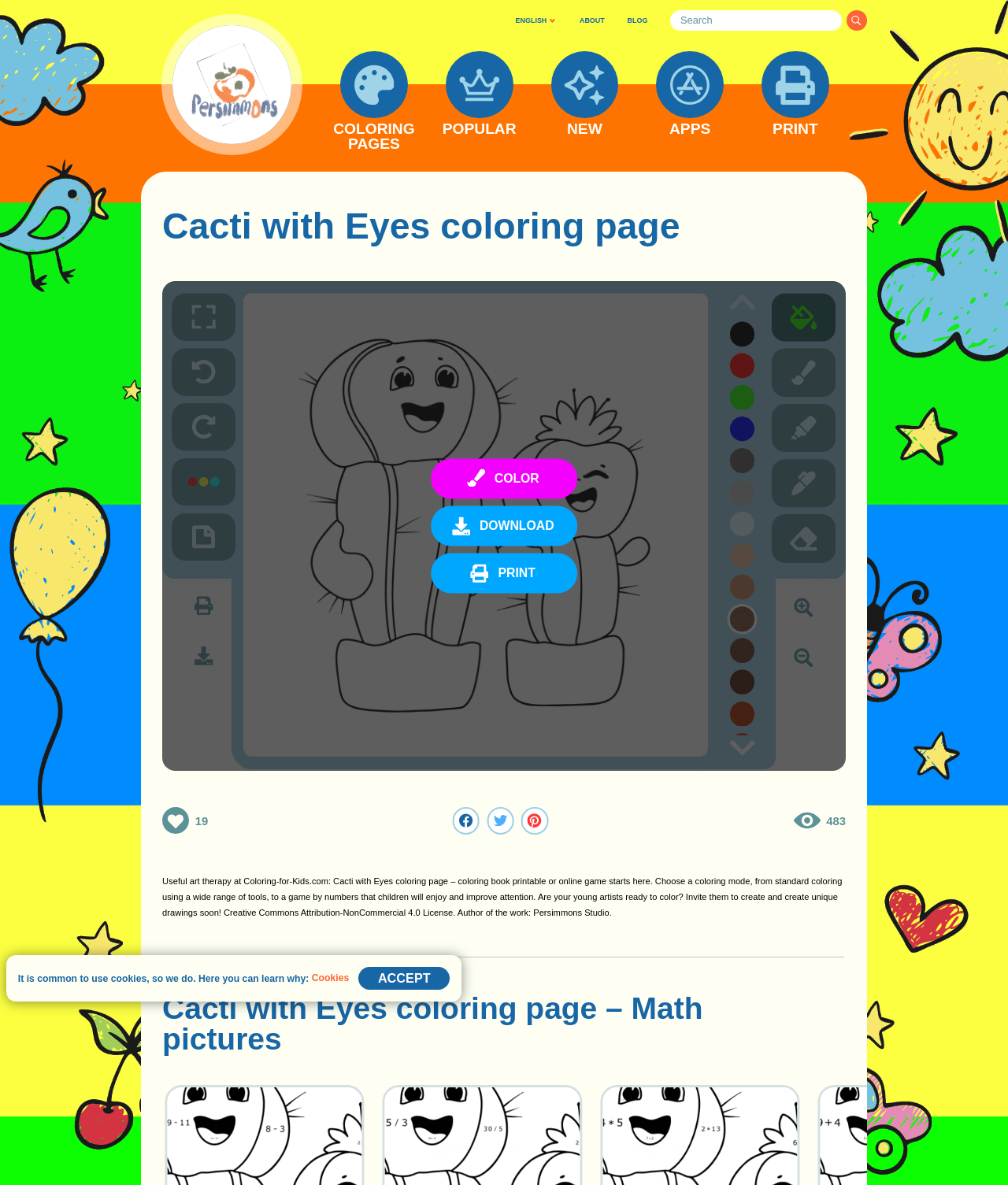Could you find the bounding box coordinates of the clickable area to complete this instruction: "Download the Cacti with Eyes coloring page"?

[0.428, 0.427, 0.572, 0.461]